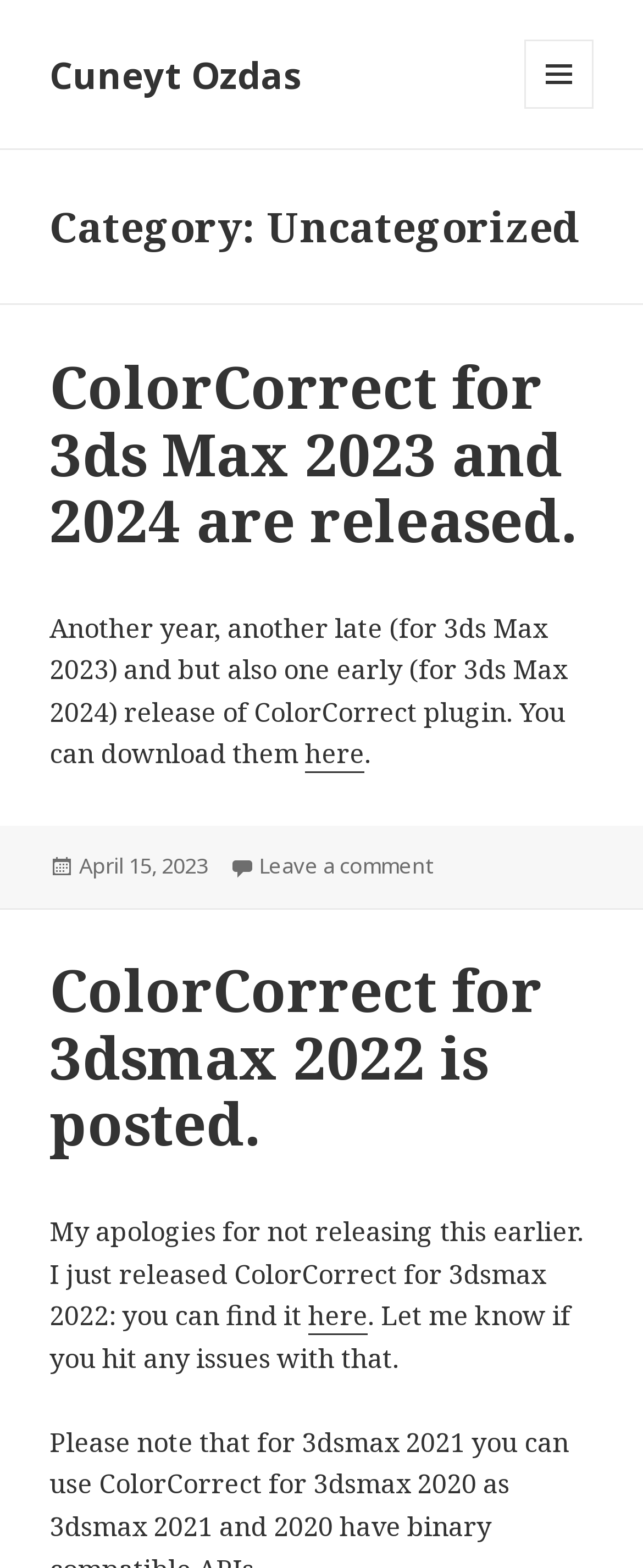Given the element description here, specify the bounding box coordinates of the corresponding UI element in the format (top-left x, top-left y, bottom-right x, bottom-right y). All values must be between 0 and 1.

[0.474, 0.469, 0.567, 0.493]